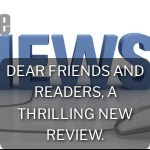Answer the question in one word or a short phrase:
Who is the intended audience of the announcement?

Author's audience